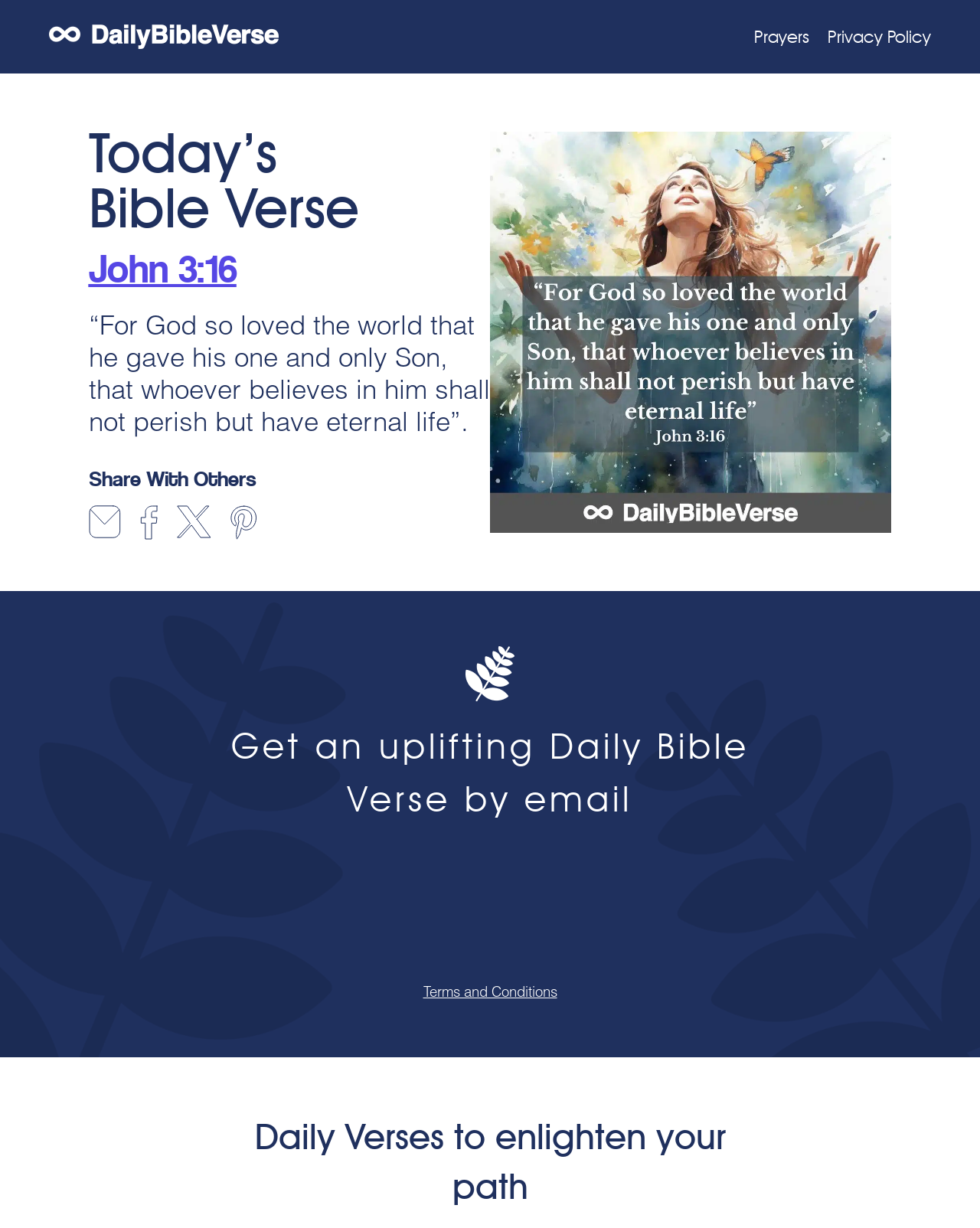Give a detailed account of the webpage, highlighting key information.

The webpage is dedicated to providing daily Bible verses and commentary. At the top left, there is a logo of DailyBibleVerse.org, which is also a link to the website. To the right of the logo, there is a navigation menu with links to "Prayers" and "Privacy Policy".

Below the navigation menu, there is a heading that reads "Today's Bible Verse". Underneath this heading, there is a link to a specific Bible verse, "John 3:16", followed by the verse itself, which is a quote from the Bible.

Further down, there is a heading that says "Share With Others", and below it, there are four social media links, each represented by an icon. These links are aligned horizontally and are positioned near the center of the page.

To the right of the social media links, there is a large image that takes up most of the width of the page. Below this image, there is a figure with no description.

In the lower half of the page, there is a section that encourages users to sign up for daily Bible verses by email. This section includes a few lines of text and an iframe, which is likely a form to input email addresses.

At the very bottom of the page, there is a heading that reads "Daily Verses to enlighten your path", and below it, there is a link to the "Terms and Conditions" page.